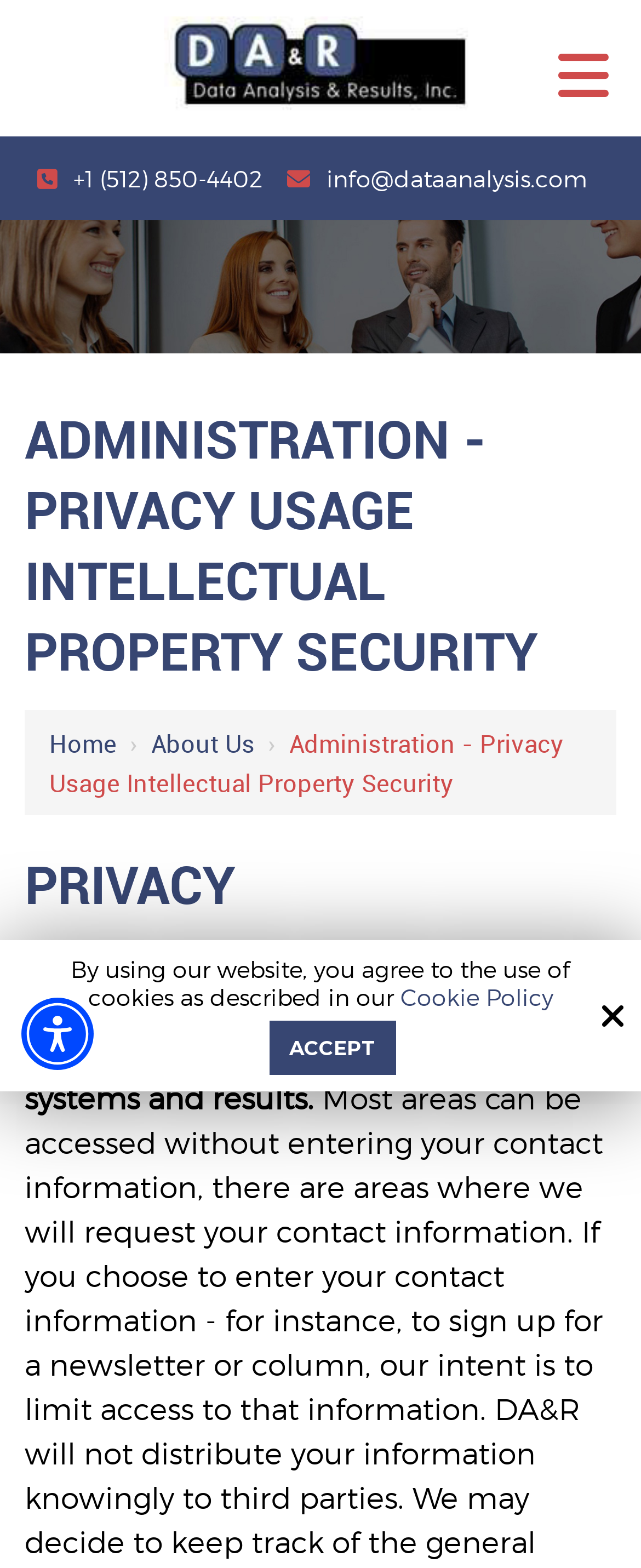Bounding box coordinates should be in the format (top-left x, top-left y, bottom-right x, bottom-right y) and all values should be floating point numbers between 0 and 1. Determine the bounding box coordinate for the UI element described as: < itc >

None